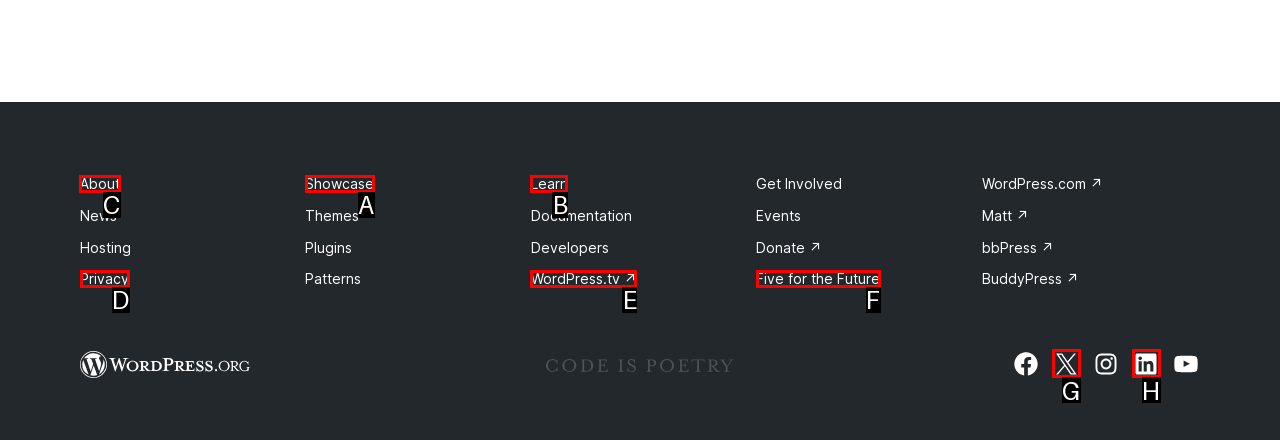Identify the correct UI element to click for this instruction: click the About Us link
Respond with the appropriate option's letter from the provided choices directly.

None